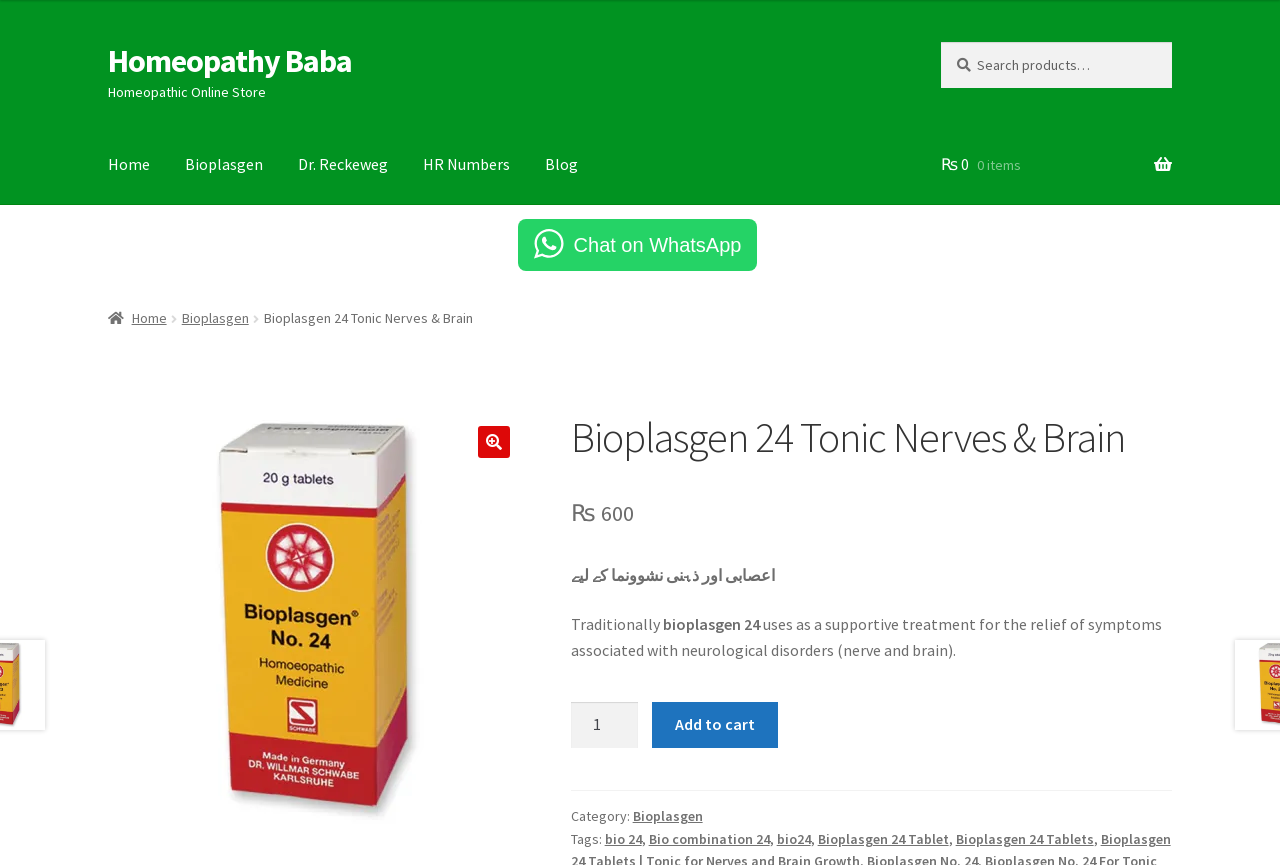Please respond to the question with a concise word or phrase:
What is the name of the product?

Bioplasgen 24